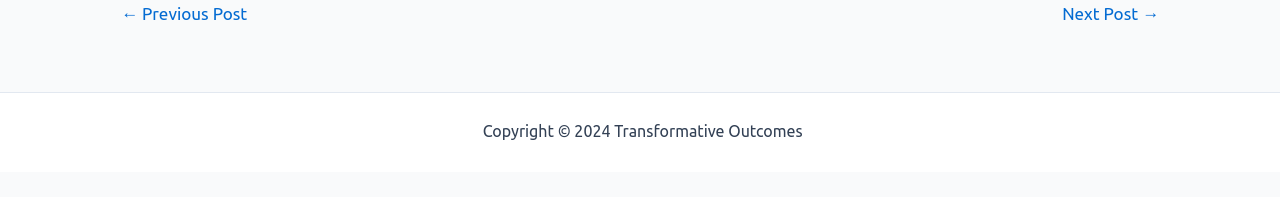What is the purpose of the 'Sitemap' link?
Answer the question with as much detail as possible.

The 'Sitemap' link is likely to provide a comprehensive map of the website's structure and content, allowing users to easily find specific pages or sections.